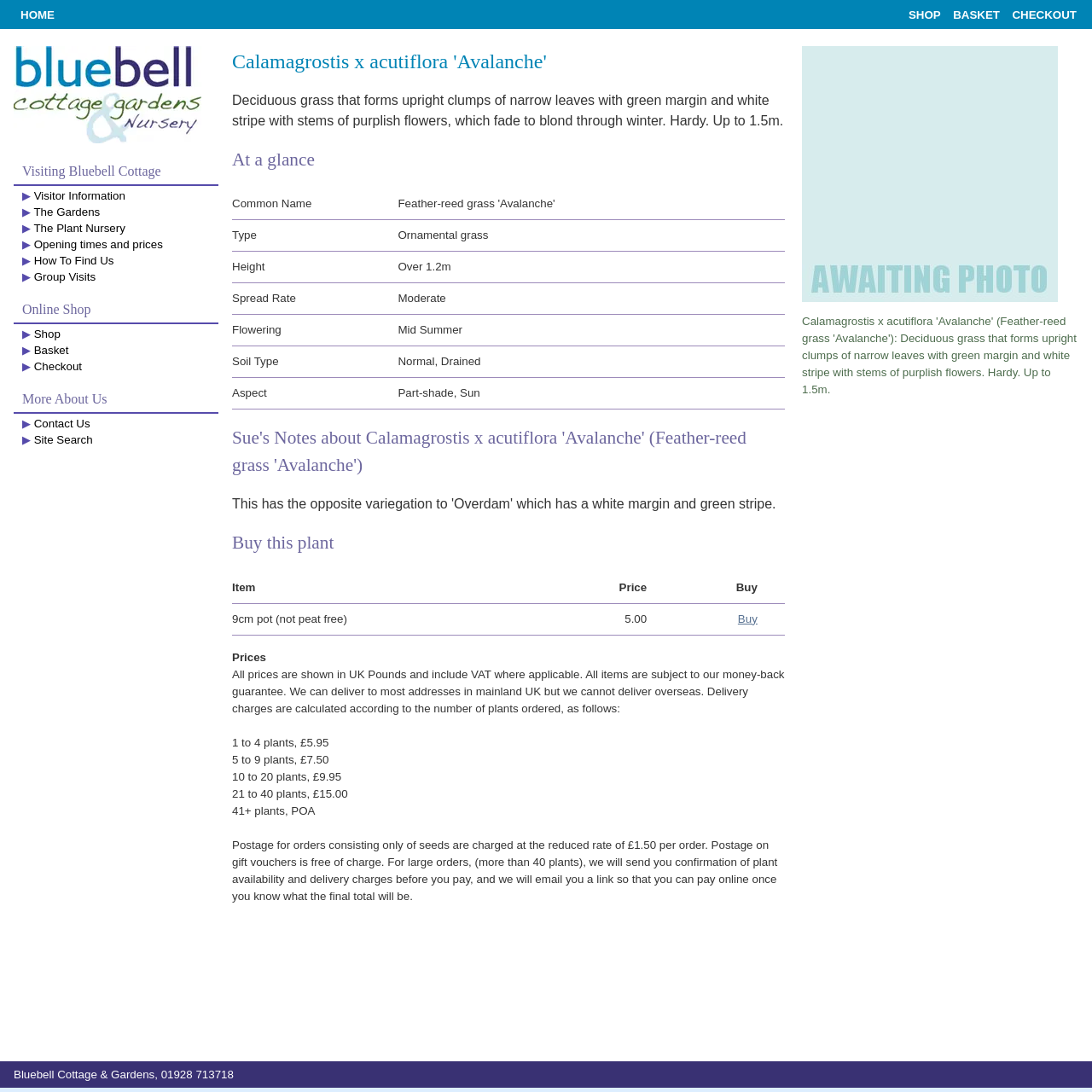Determine the bounding box coordinates (top-left x, top-left y, bottom-right x, bottom-right y) of the UI element described in the following text: Checkout

[0.012, 0.328, 0.2, 0.343]